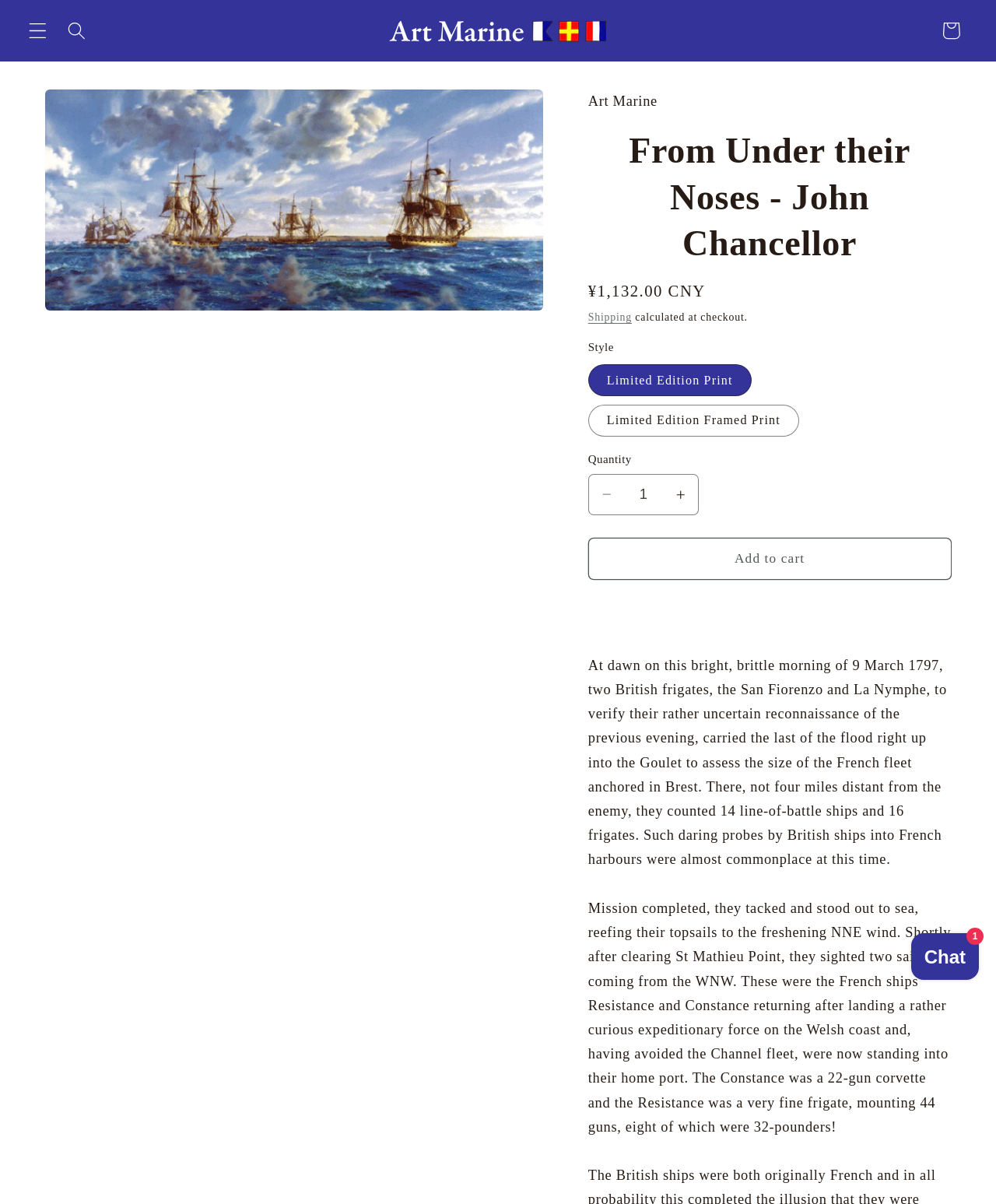What is the price of the product?
Provide a fully detailed and comprehensive answer to the question.

I found the answer by looking at the StaticText element with the text '¥1,132.00 CNY' which is located near the 'Regular price' text, indicating that it is the price of the product.